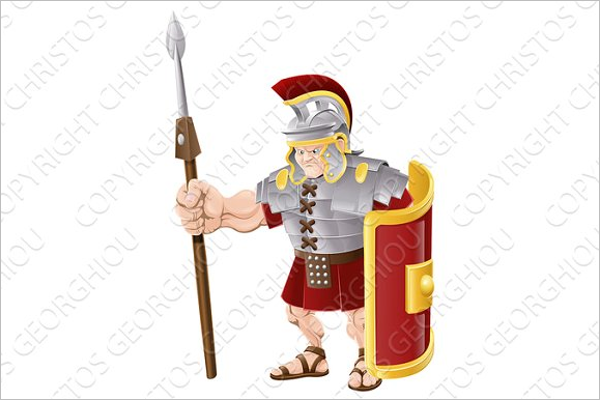Using the information from the screenshot, answer the following question thoroughly:
What color is the Roman soldier's tunic?

The caption specifically mentions that the Roman soldier is wearing a short red tunic, which is emblematic of Roman legions.